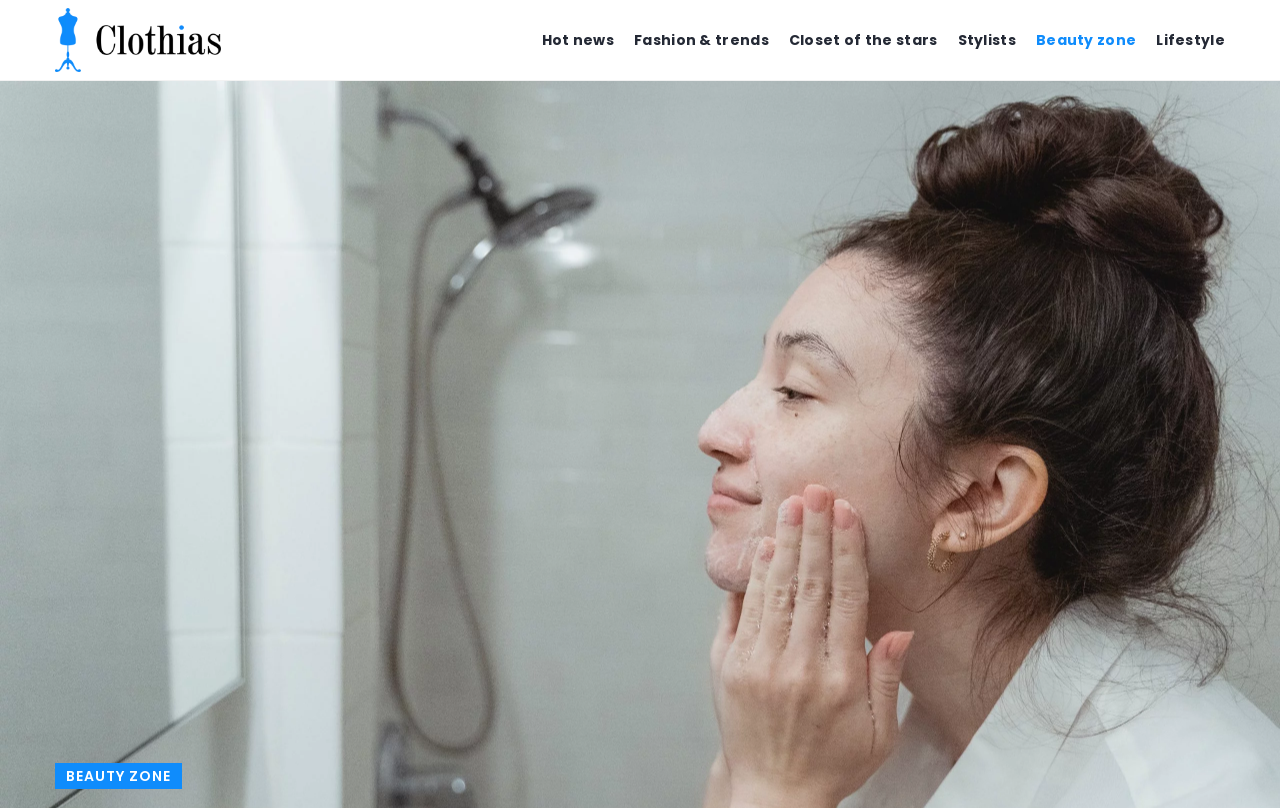Please reply to the following question with a single word or a short phrase:
What is the position of 'BEAUTY ZONE' link?

Bottom left